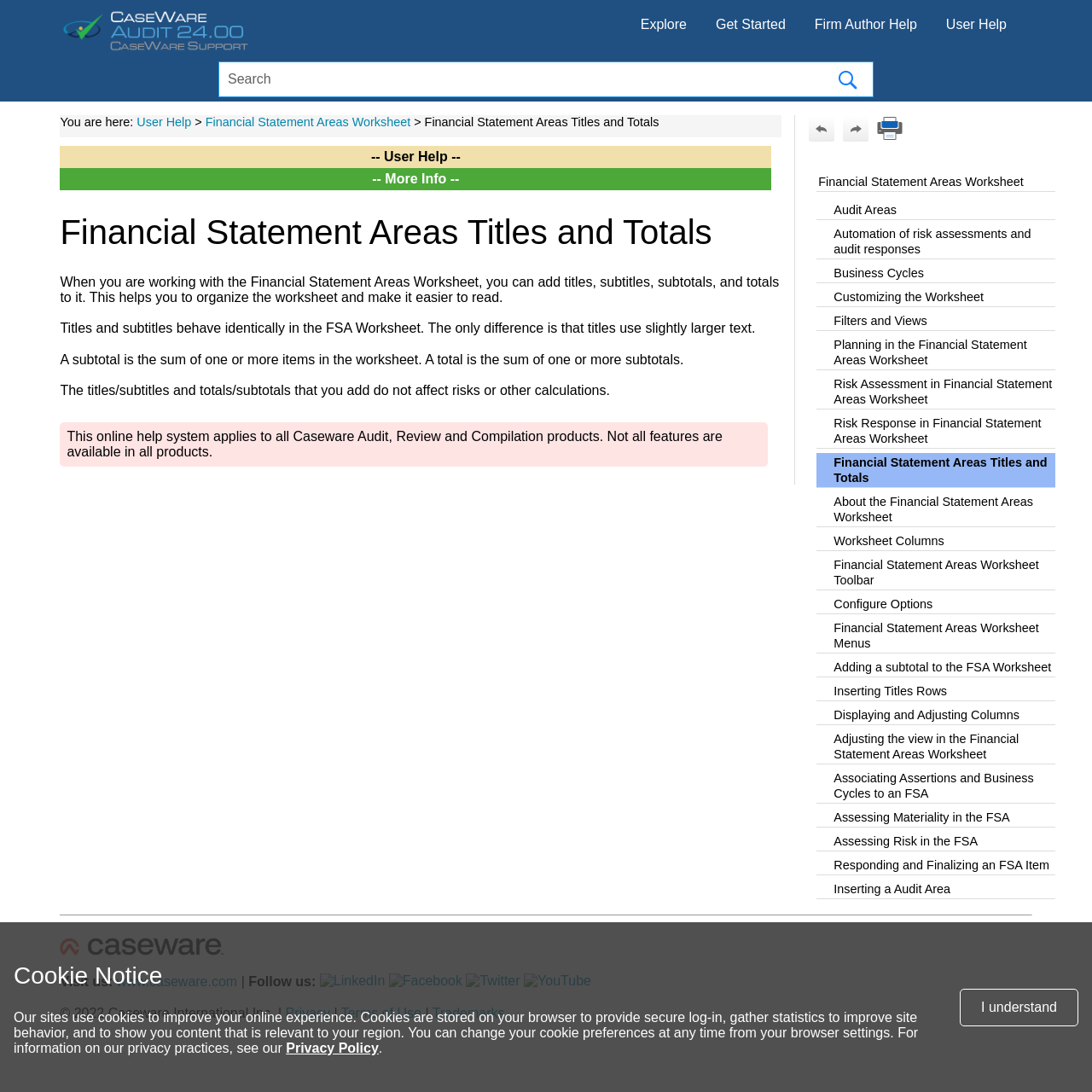Can you specify the bounding box coordinates of the area that needs to be clicked to fulfill the following instruction: "Get started with the Financial Statement Areas Worksheet"?

[0.644, 0.0, 0.731, 0.056]